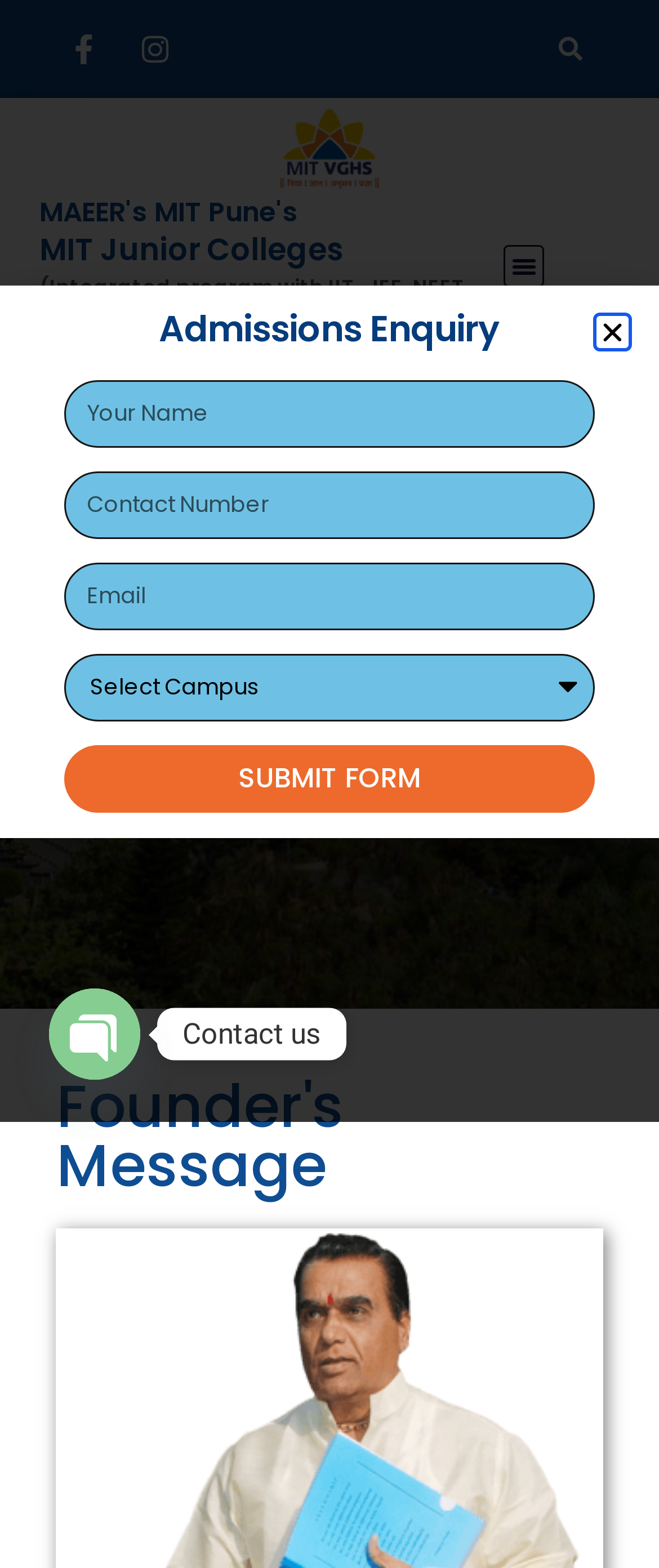Please identify the bounding box coordinates of the region to click in order to complete the given instruction: "Close the popup". The coordinates should be four float numbers between 0 and 1, i.e., [left, top, right, bottom].

[0.91, 0.203, 0.949, 0.219]